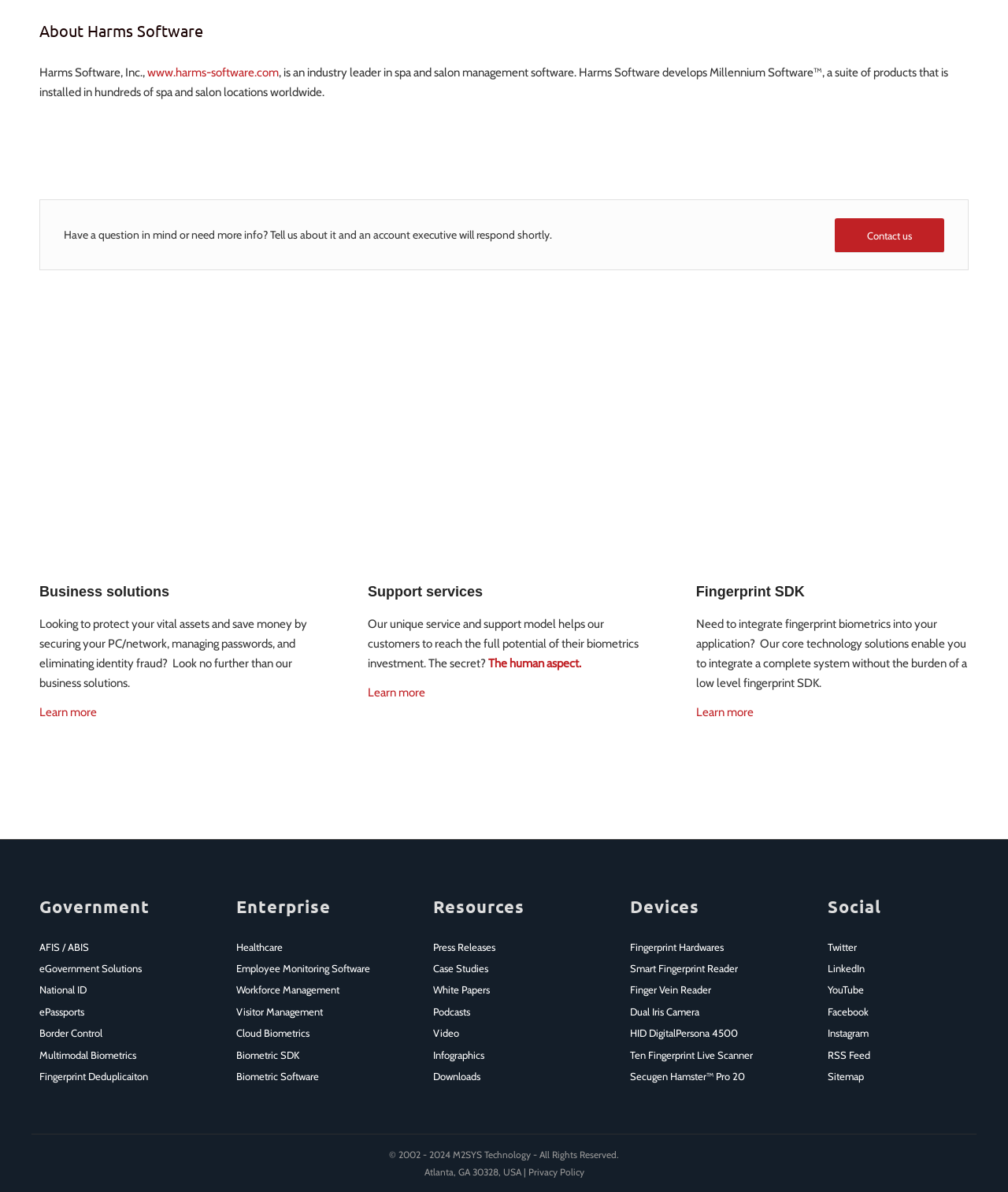Give the bounding box coordinates for the element described by: "Secugen Hamster™ Pro 20".

[0.625, 0.894, 0.746, 0.912]